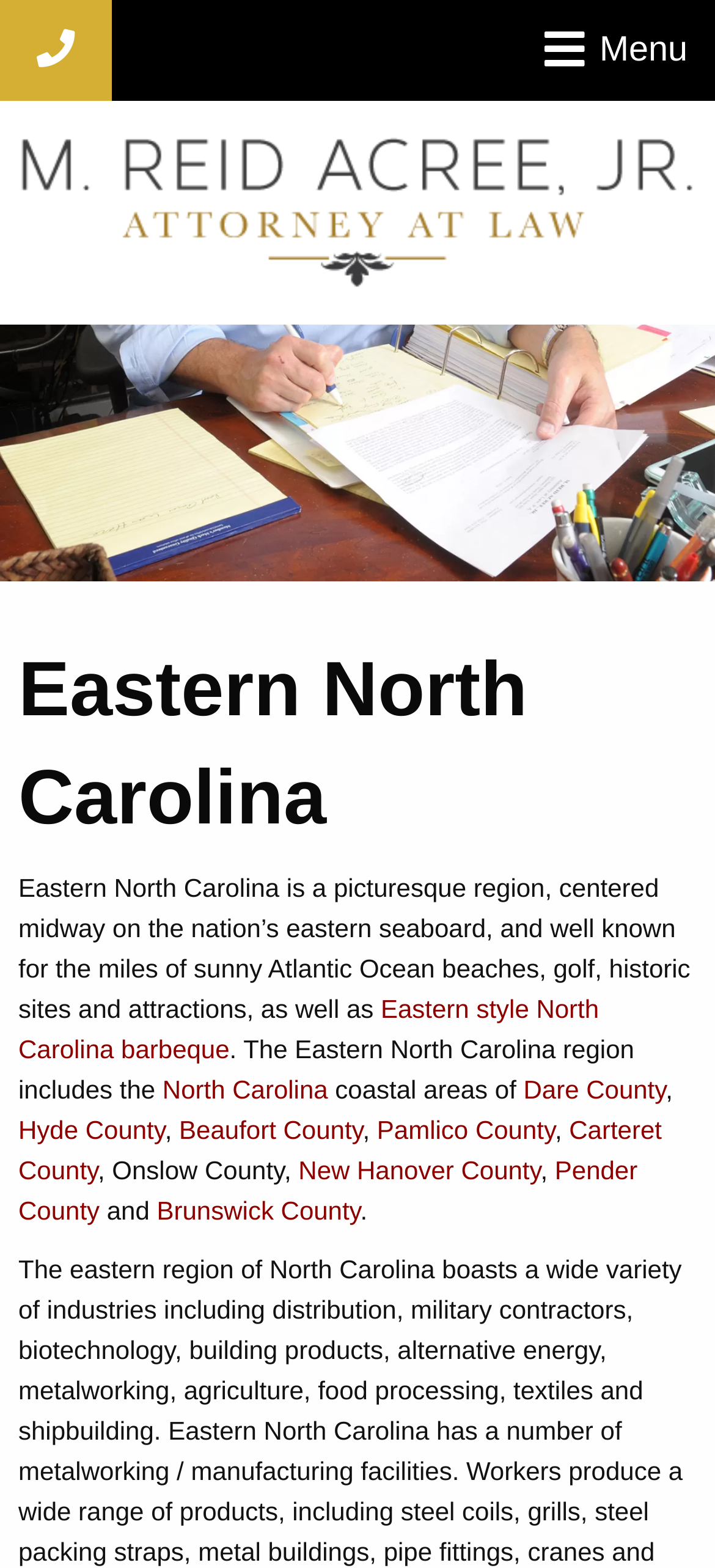Extract the bounding box coordinates of the UI element described: "parent_node: Otwoh - howtO aria-label="Menu"". Provide the coordinates in the format [left, top, right, bottom] with values ranging from 0 to 1.

None